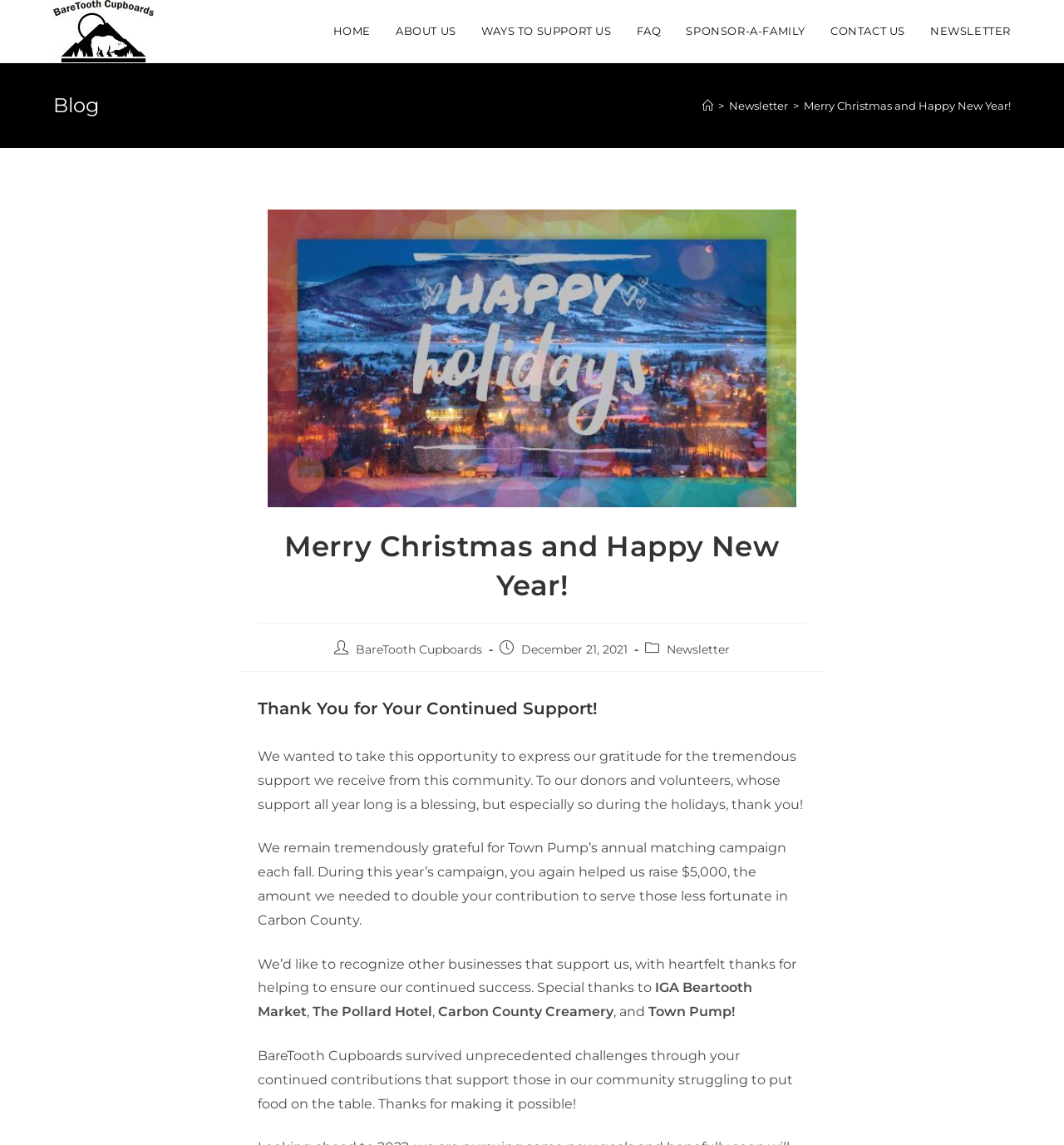Locate the bounding box coordinates of the element that should be clicked to fulfill the instruction: "Search this list".

None